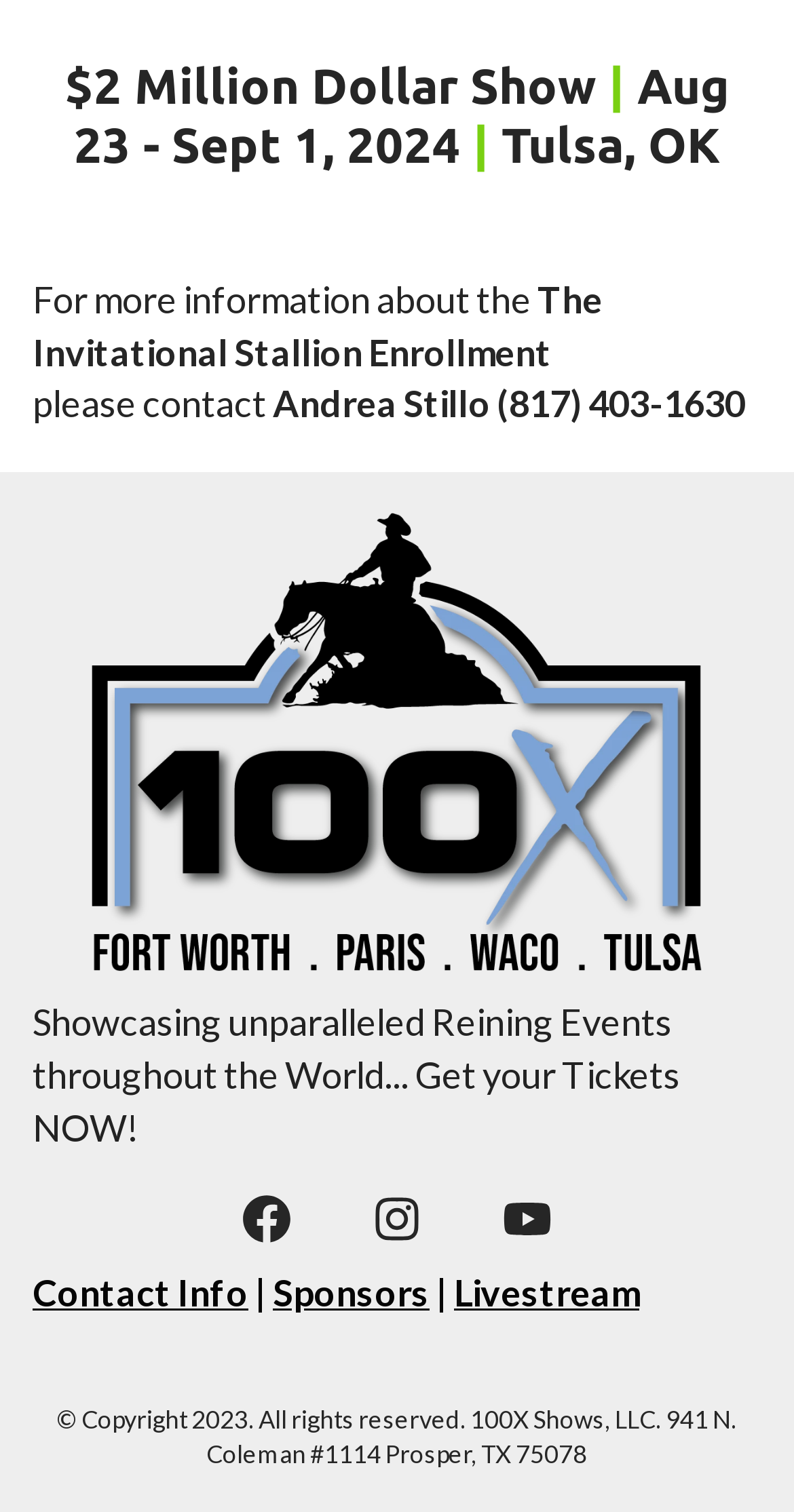What is the phone number to contact for more information?
Your answer should be a single word or phrase derived from the screenshot.

(817) 403-1630